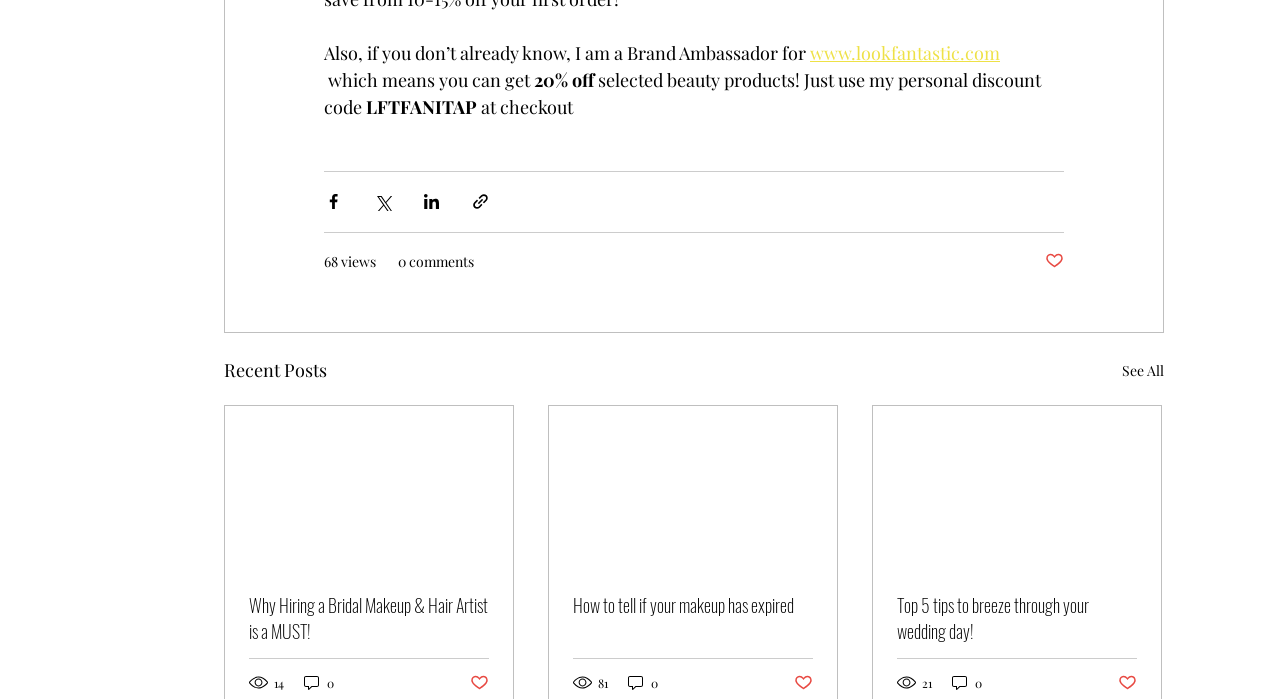How many comments does the third post have?
Provide a fully detailed and comprehensive answer to the question.

The number of comments for the third post can be found in the link text '0 comments' which is located below the post.